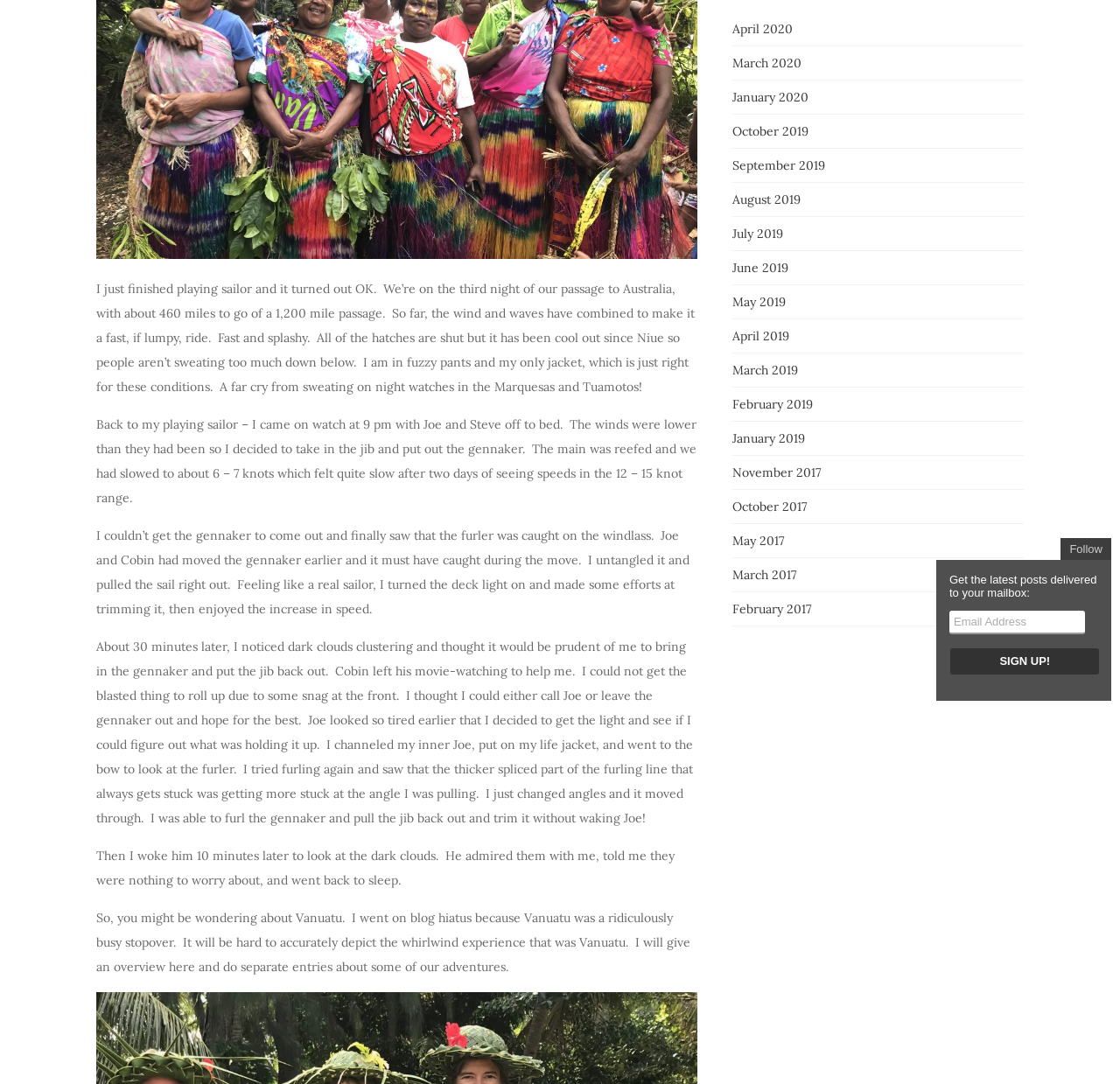Given the element description Follow, predict the bounding box coordinates for the UI element in the webpage screenshot. The format should be (top-left x, top-left y, bottom-right x, bottom-right y), and the values should be between 0 and 1.

[0.947, 0.496, 0.992, 0.517]